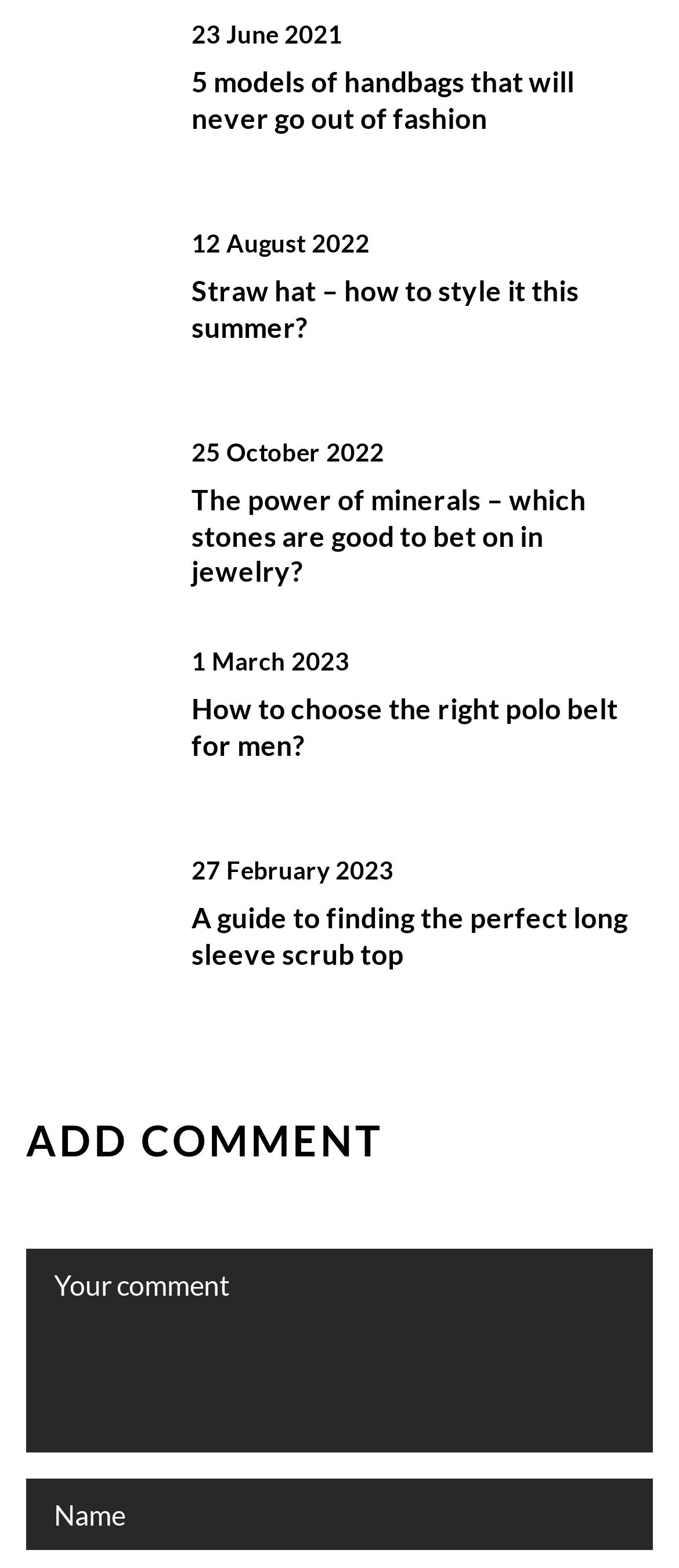What is the date of the article 'How to choose the right polo belt for men'?
Refer to the image and respond with a one-word or short-phrase answer.

1 March 2023